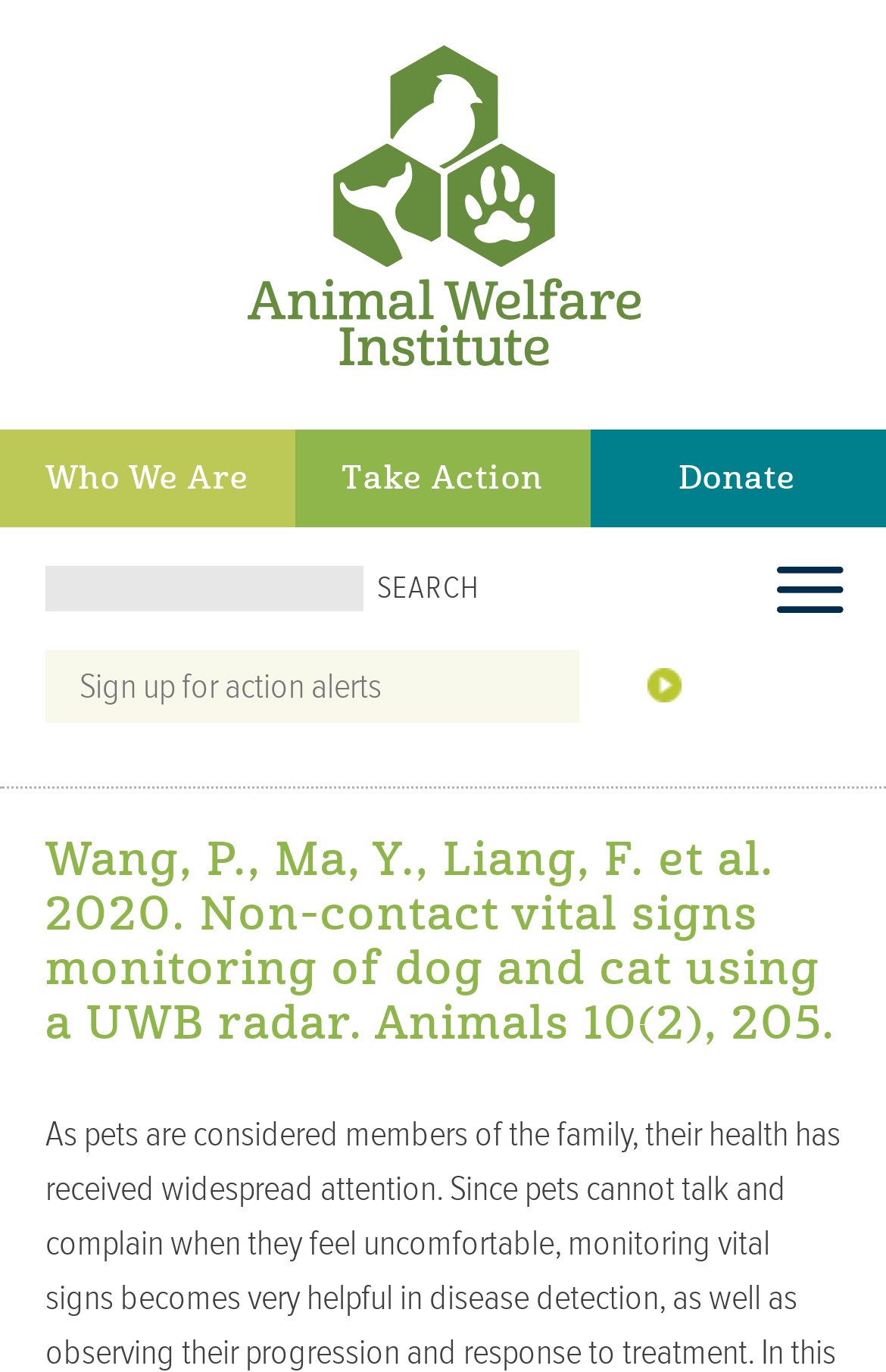Elaborate on the webpage's design and content in a detailed caption.

The webpage appears to be related to the Animal Welfare Institute, with a focus on animal welfare and advocacy. At the top-left corner, there is a link to "Skip to main content". Below this, there is a navigation menu with a heading "CALLS TO ACTION" that spans the entire width of the page. This menu contains three links: "Who We Are", "Take Action", and "Donate", which are evenly spaced across the page.

To the right of the navigation menu, there is an image with the text "Home" and a link with the same text. Below this, there is a search bar with a text box and a "Search" button. The search button has the text "SEARCH" inside it.

On the right side of the page, there is a link with a icon '' and a text box to sign up for action alerts. Next to the text box, there is a button with a ">" symbol.

The main content of the page appears to be a research article titled "Wang, P., Ma, Y., Liang, F. et al. 2020. Non-contact vital signs monitoring of dog and cat using a UWB radar. Animals 10(2), 205." which is displayed prominently in the middle of the page.